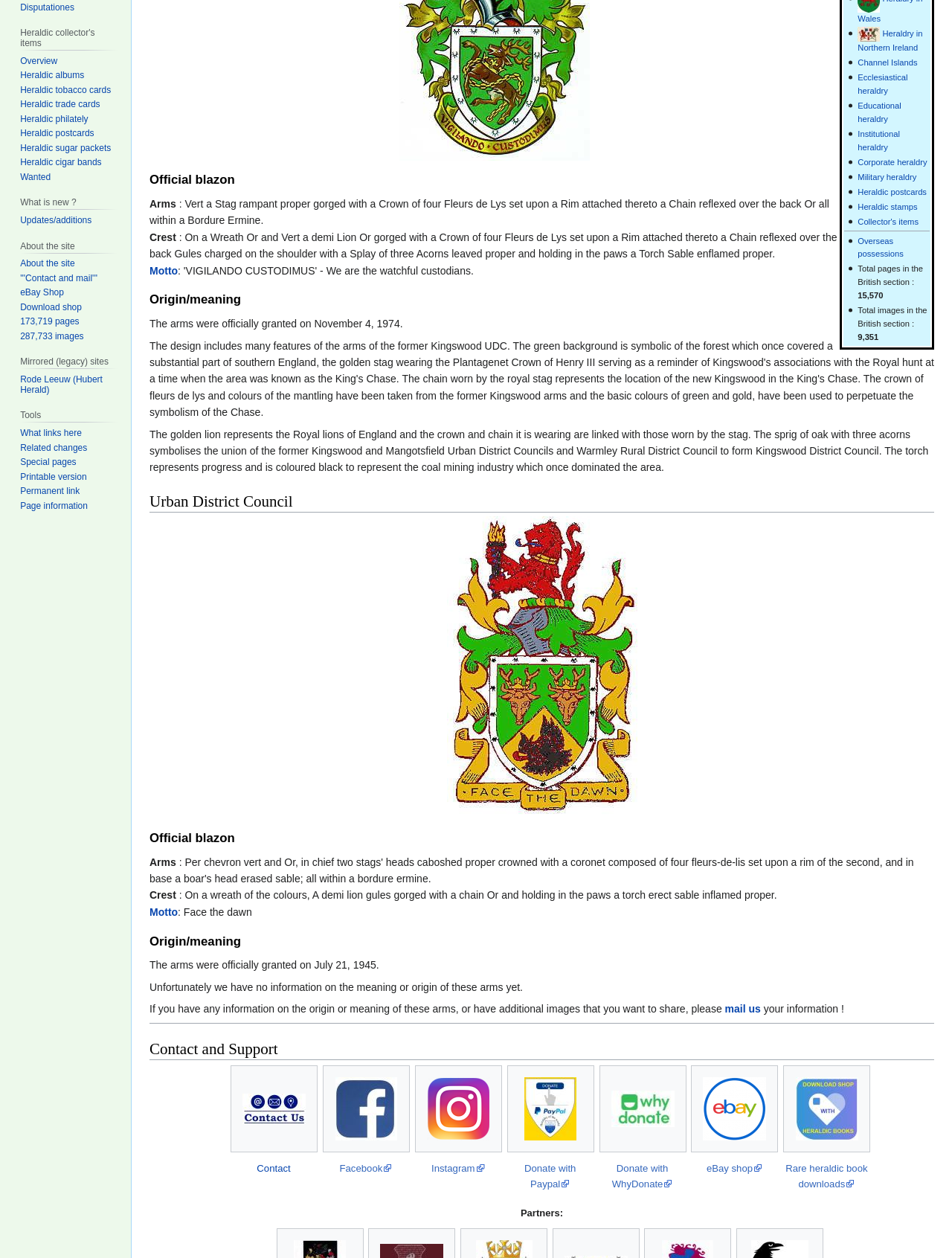Locate and provide the bounding box coordinates for the HTML element that matches this description: "Overseas possessions".

[0.901, 0.188, 0.949, 0.205]